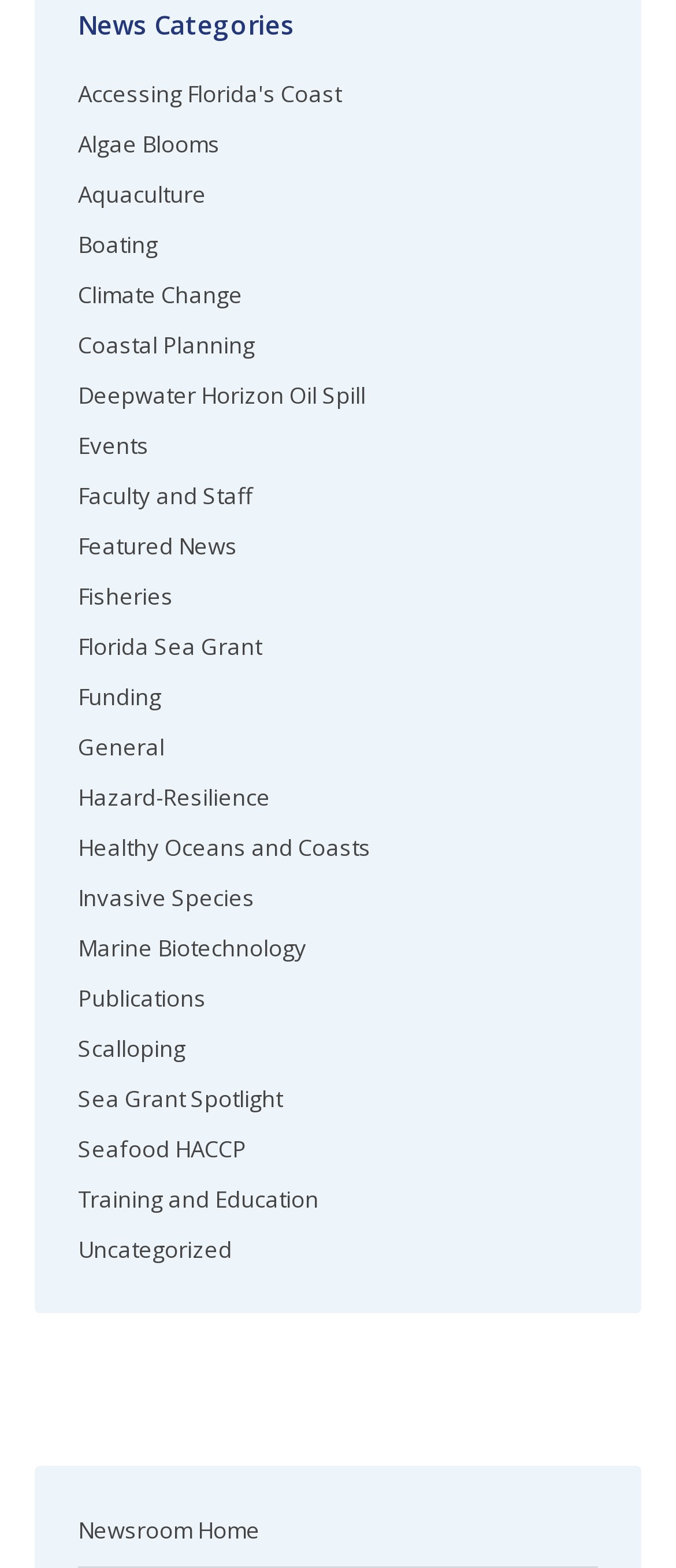What is the position of the 'Coastal Planning' link?
Provide a well-explained and detailed answer to the question.

I compared the y1 and y2 coordinates of the links under the 'News Categories' static text and found that the 'Coastal Planning' link is the 7th link from the top.